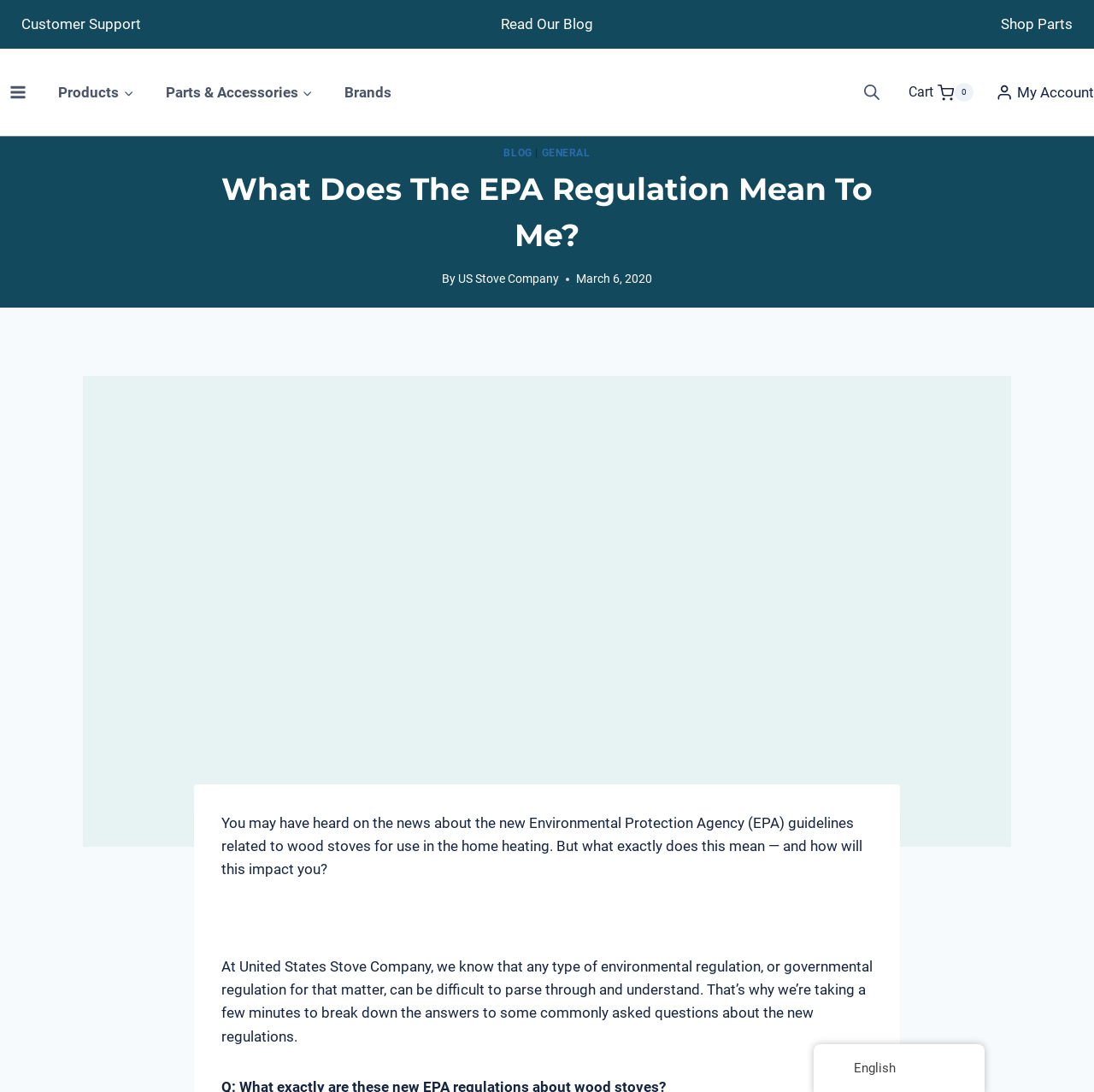Identify the bounding box coordinates for the element you need to click to achieve the following task: "Go to My Account". Provide the bounding box coordinates as four float numbers between 0 and 1, in the form [left, top, right, bottom].

[0.91, 0.066, 1.0, 0.103]